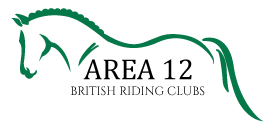What is the name of the specific area represented by the logo?
Use the image to answer the question with a single word or phrase.

Area 12